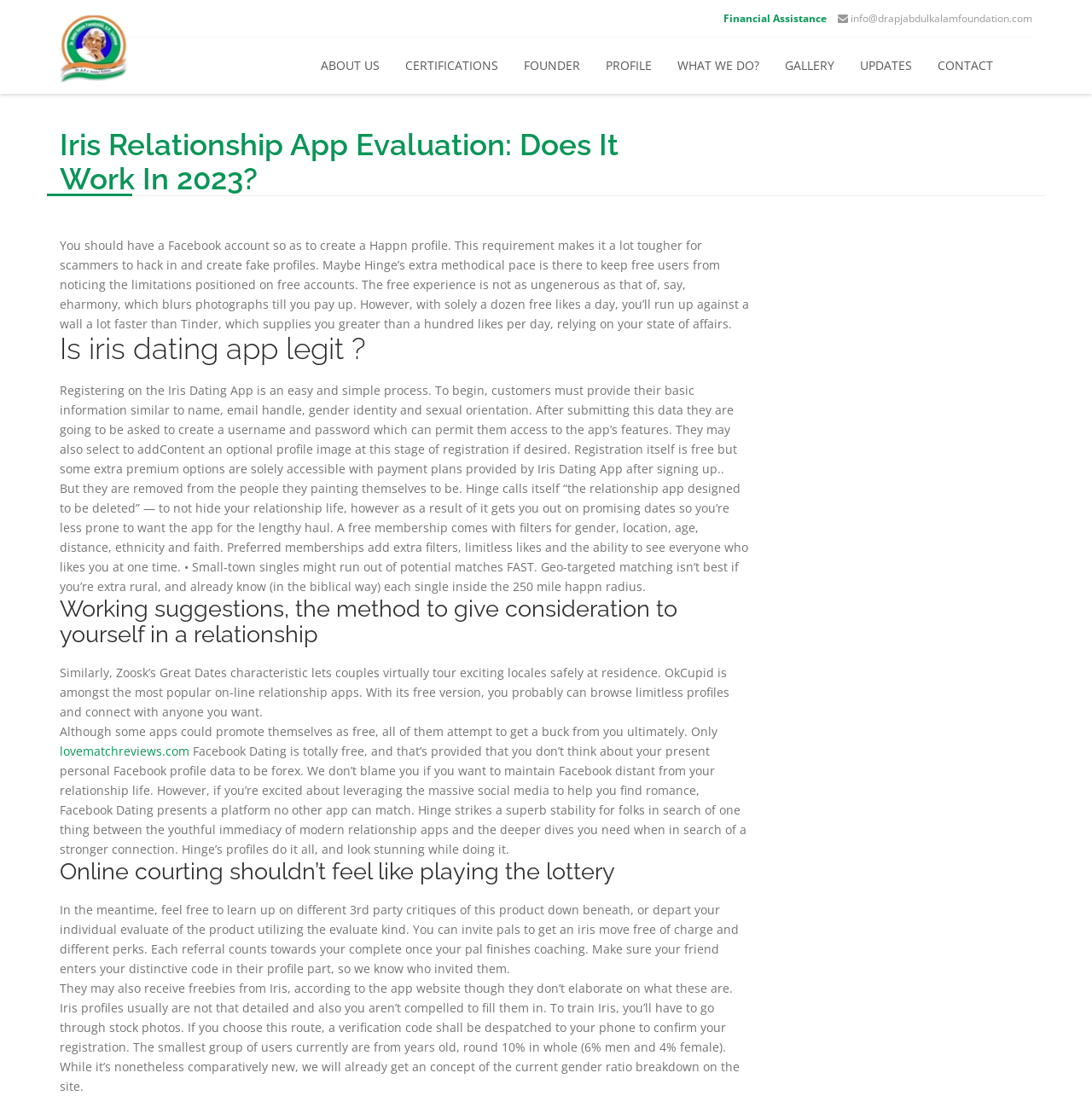Provide an in-depth description of the elements and layout of the webpage.

The webpage is an evaluation of the Iris Relationship App, with a focus on its legitimacy and effectiveness in 2023. At the top of the page, there are several links to different sections of the Dr. Abdul Kalam Foundation website, including "Financial Assistance", "ABOUT US", "CERTIFICATIONS", and more. 

Below these links, there is a heading that repeats the title of the webpage, "Iris Relationship App Evaluation: Does It Work In 2023?". 

The main content of the webpage is divided into several sections, each with its own heading. The first section discusses the security features of the Happn dating app, which requires a Facebook account to create a profile, making it harder for scammers to create fake profiles. 

The next section, "Is iris dating app legit?", explains the registration process on the Iris Dating App, which involves providing basic information and creating a username and password. 

The following sections provide more information about the app's features, including its premium options and filters. There are also comparisons with other dating apps, such as Hinge, OkCupid, and Facebook Dating. 

Throughout the webpage, there are several blocks of text that provide detailed information about the Iris Dating App and its features. There are also links to external websites, such as lovematchreviews.com, and a heading that reads "Online dating shouldn’t feel like playing the lottery". 

At the bottom of the page, there is a section that discusses the referral program of the Iris Dating App, where users can invite friends to get an iris move for free and other perks. The final section provides more information about the app's profiles and user demographics.